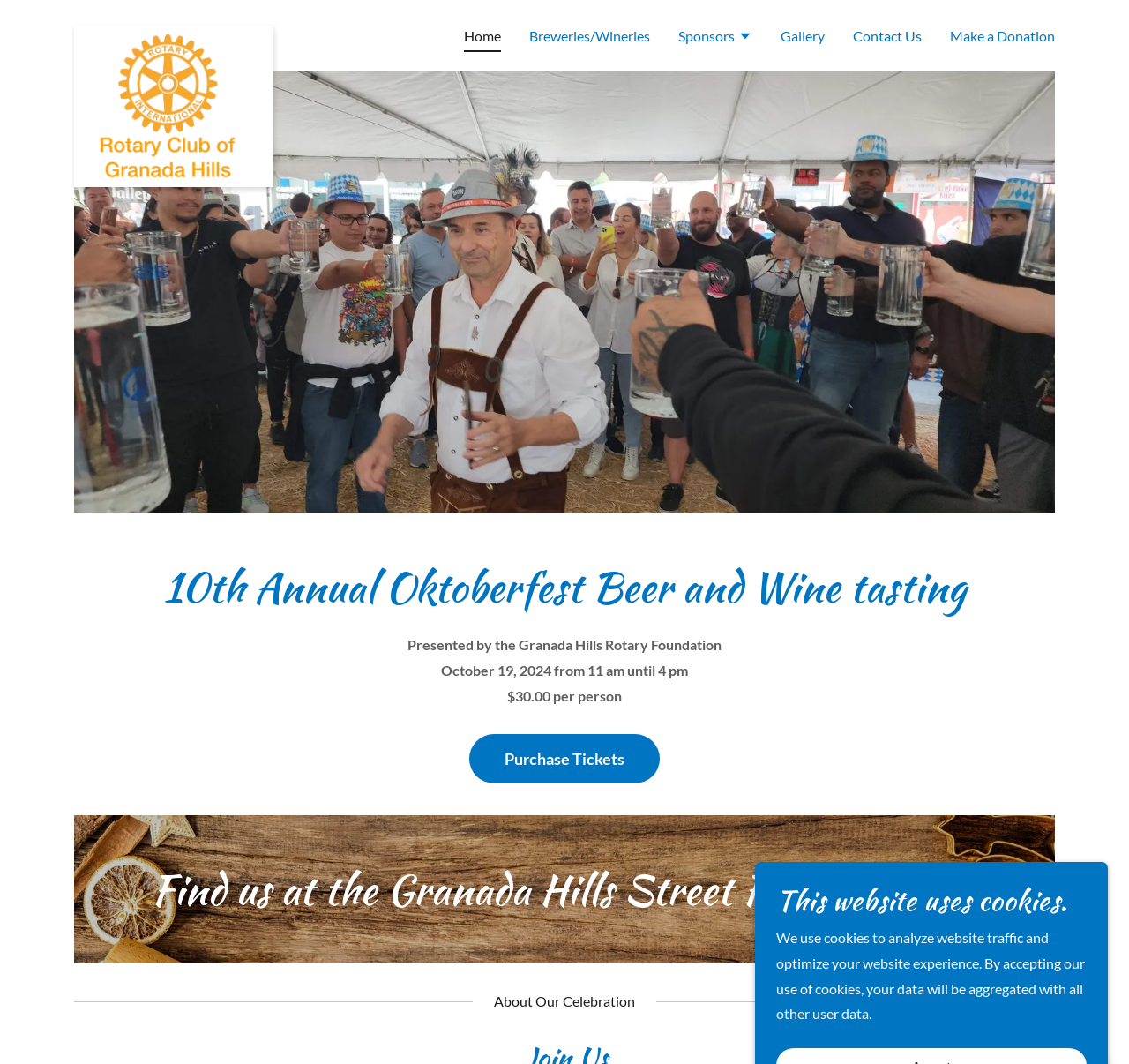What can you do on the webpage?
Please give a detailed and elaborate answer to the question based on the image.

I found the answer by looking at the link element with the text 'Purchase Tickets' which indicates that users can purchase tickets on the webpage.